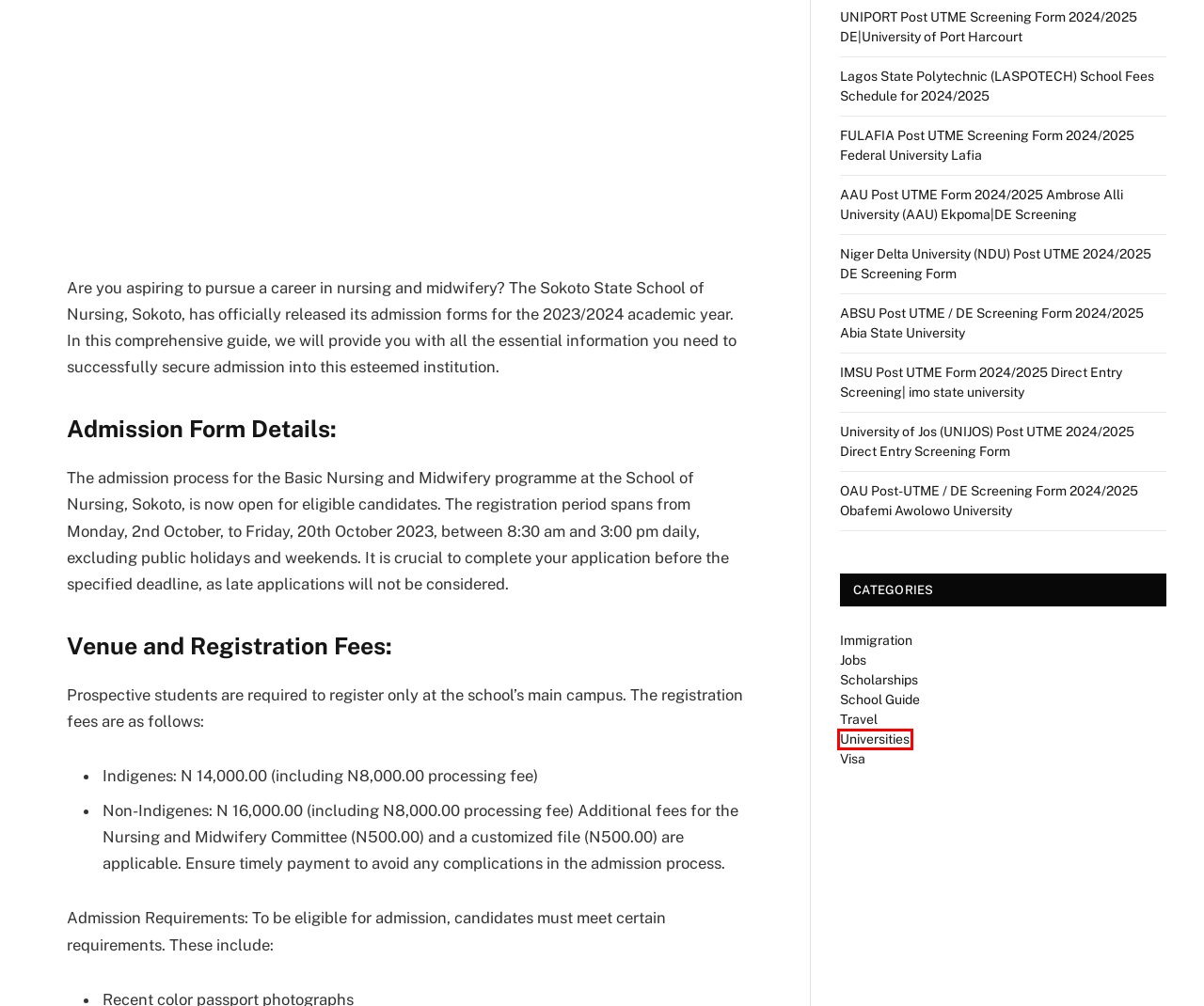You are looking at a webpage screenshot with a red bounding box around an element. Pick the description that best matches the new webpage after interacting with the element in the red bounding box. The possible descriptions are:
A. FULAFIA Post UTME Screening Form 2024/2025 Federal University Lafia - American Visa
B. IMSU Post UTME Form 2024/2025 Direct Entry Screening| imo state university - American Visa
C. Lagos State Polytechnic (LASPOTECH) School Fees Schedule for 2024/2025 - American Visa
D. OAU Post-UTME / DE Screening Form 2024/2025 Obafemi Awolowo University - American Visa
E. University of Jos (UNIJOS) Post UTME 2024/2025 Direct Entry Screening Form - American Visa
F. UNIPORT Post UTME Screening Form 2024/2025 DE|University of Port Harcourt - American Visa
G. Niger Delta University (NDU) Post UTME 2024/2025 DE Screening Form - American Visa
H. Universities Archives - American Visa

H